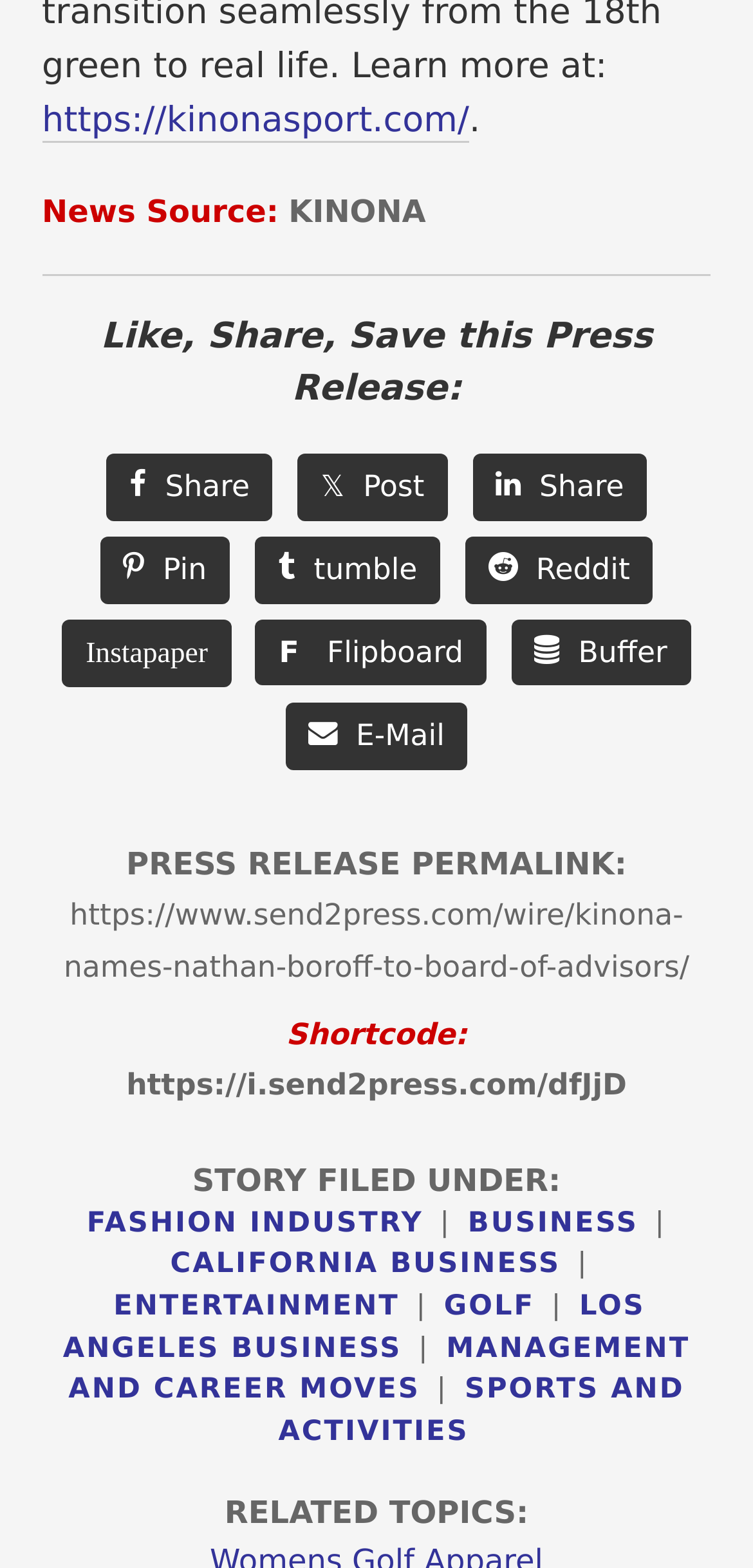Determine the bounding box coordinates for the area that needs to be clicked to fulfill this task: "Search for investigator Saferstein Ezequiel Andres". The coordinates must be given as four float numbers between 0 and 1, i.e., [left, top, right, bottom].

None